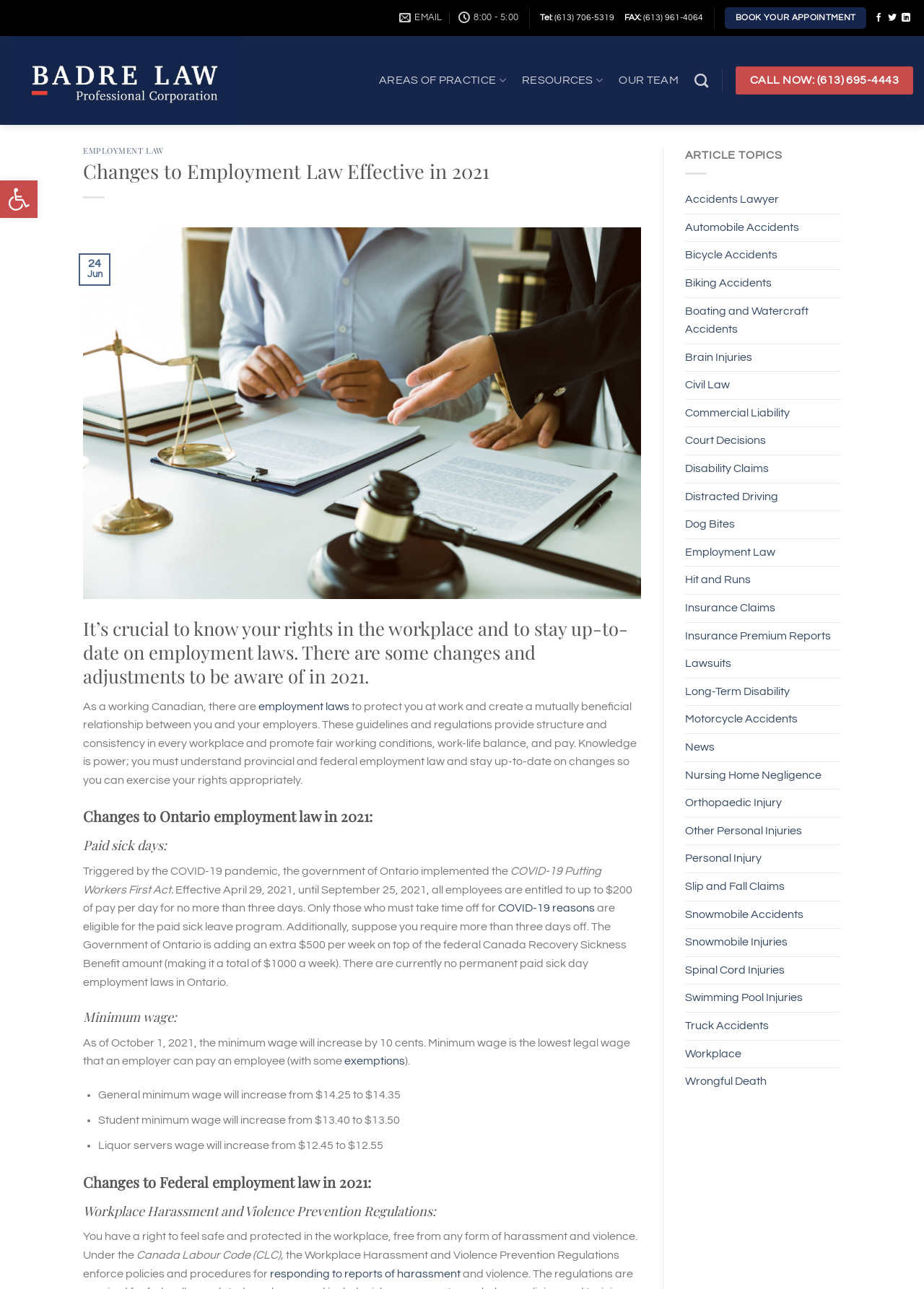Provide a thorough summary of the webpage.

This webpage is about employment laws in Canada, specifically changes to employment law effective in 2021. At the top of the page, there is a navigation menu with links to "AREAS OF PRACTICE", "RESOURCES", "OUR TEAM", and "Search". Below the navigation menu, there is a call-to-action button "BOOK YOUR APPOINTMENT" and social media links to Facebook, Twitter, and LinkedIn.

The main content of the page is divided into two sections. The first section has a heading "EMPLOYMENT LAW" and discusses the importance of knowing one's rights in the workplace and staying up-to-date on employment laws. It explains that employment laws protect workers and create a mutually beneficial relationship between employees and employers.

The second section has a heading "Changes to Employment Law Effective in 2021" and discusses specific changes to employment law in Ontario and Canada. It covers topics such as paid sick days, minimum wage, and workplace harassment and violence prevention regulations. The section is divided into subheadings, including "Changes to Ontario employment law in 2021" and "Changes to Federal employment law in 2021".

On the right side of the page, there is a complementary section with links to various article topics, including accidents, automobile accidents, brain injuries, civil law, and employment law.

There are several images on the page, including a logo for Badre Law PC and an image related to employment law. The page also has several links to other pages and resources, including a link to book an appointment and links to social media profiles.